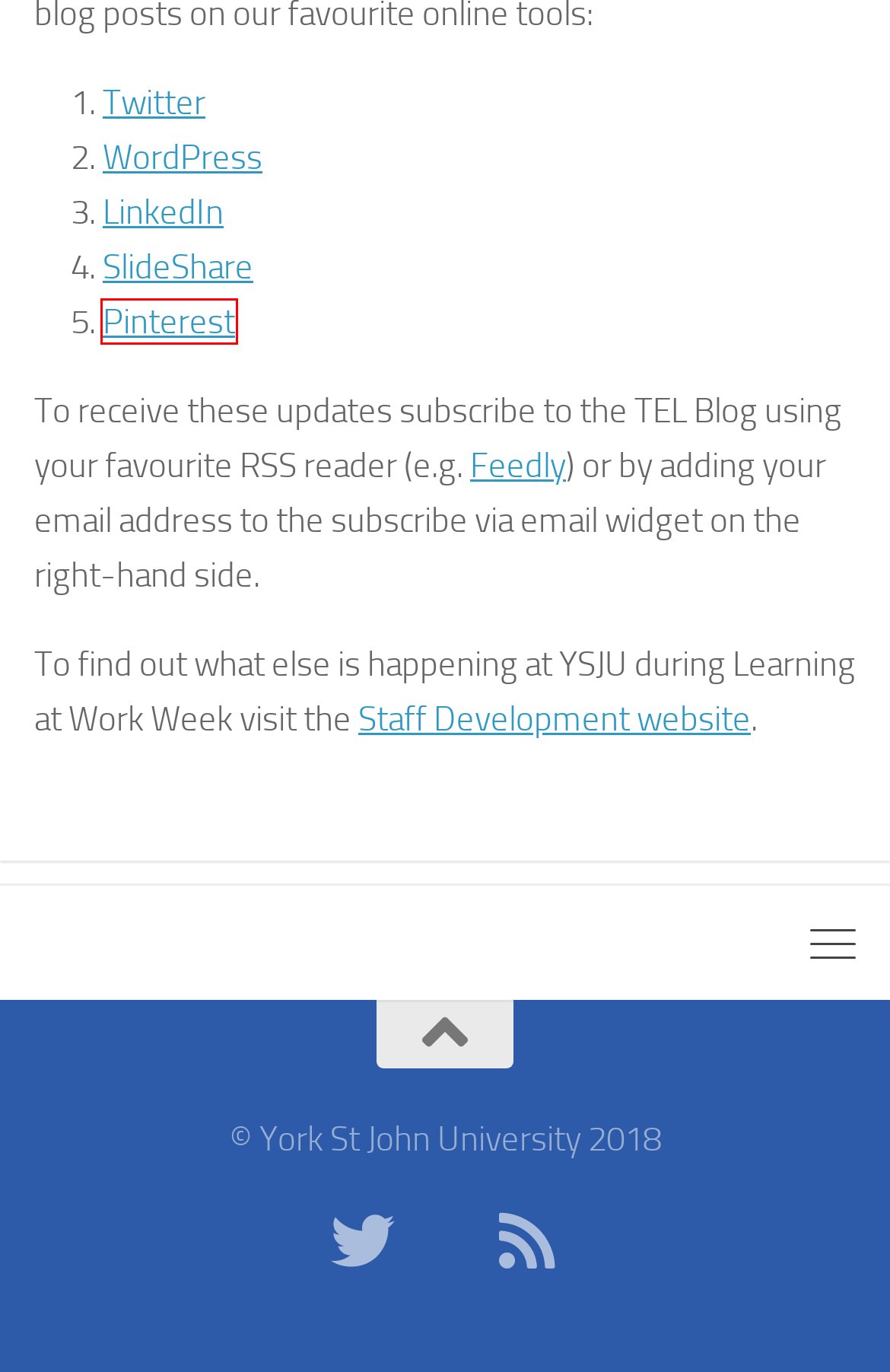You are presented with a screenshot of a webpage containing a red bounding box around an element. Determine which webpage description best describes the new webpage after clicking on the highlighted element. Here are the candidates:
A. Learning at Work Week: SlideShare - Technology Enhanced Learning
B. Learning at Work Week: Pinterest - Technology Enhanced Learning
C. Learning at Work Week: Twitter - Technology Enhanced Learning
D. Learning at Work Week: WordPress - Technology Enhanced Learning
E. Learning at Work Week: LinkedIn - Technology Enhanced Learning
F. Technology Enhanced Learning
G. A-Z Tools & Technologies: Feedly - Technology Enhanced Learning
H. YSJ Media Library

B